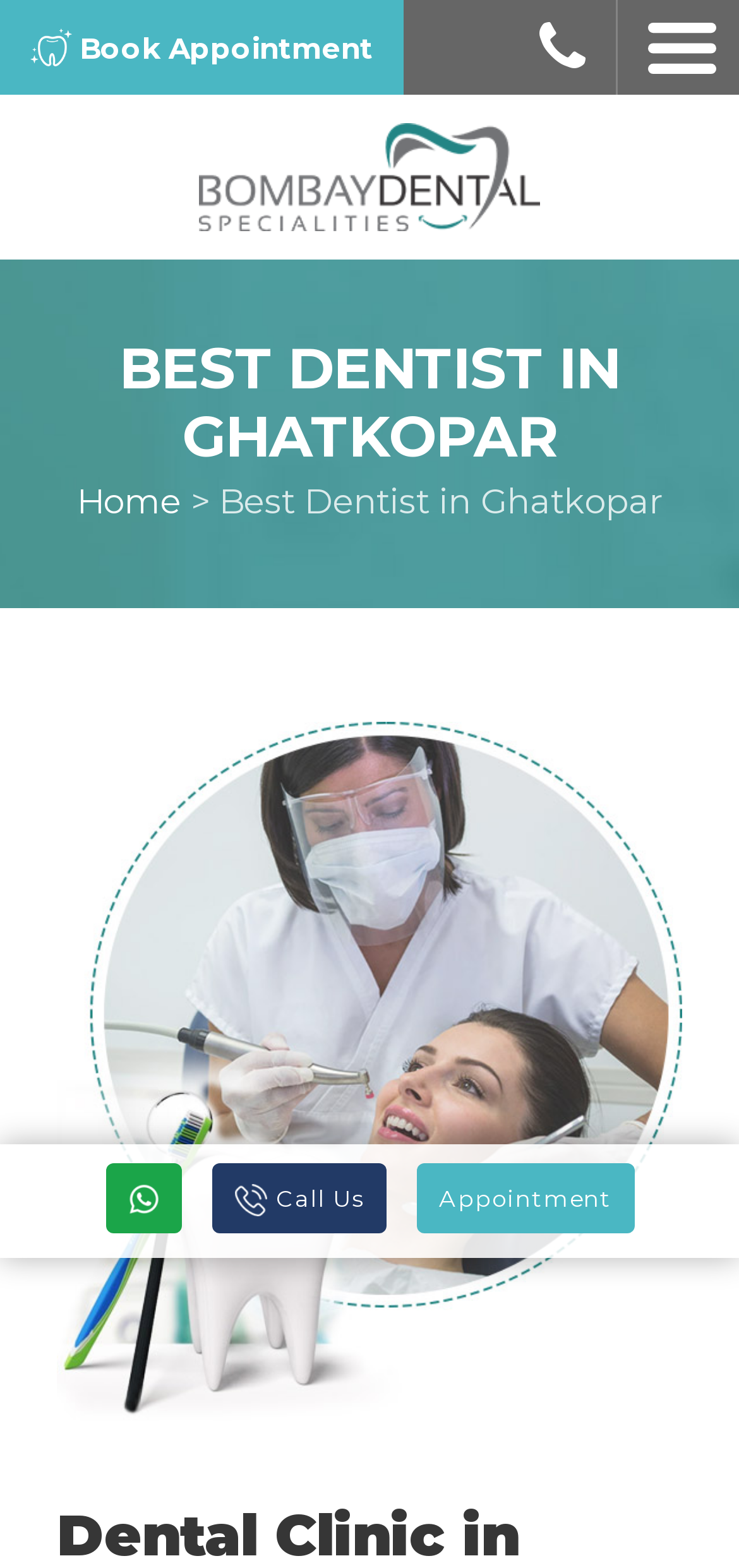Predict the bounding box of the UI element based on this description: "alt="Bombay Dental Specialities"".

[0.269, 0.079, 0.731, 0.147]